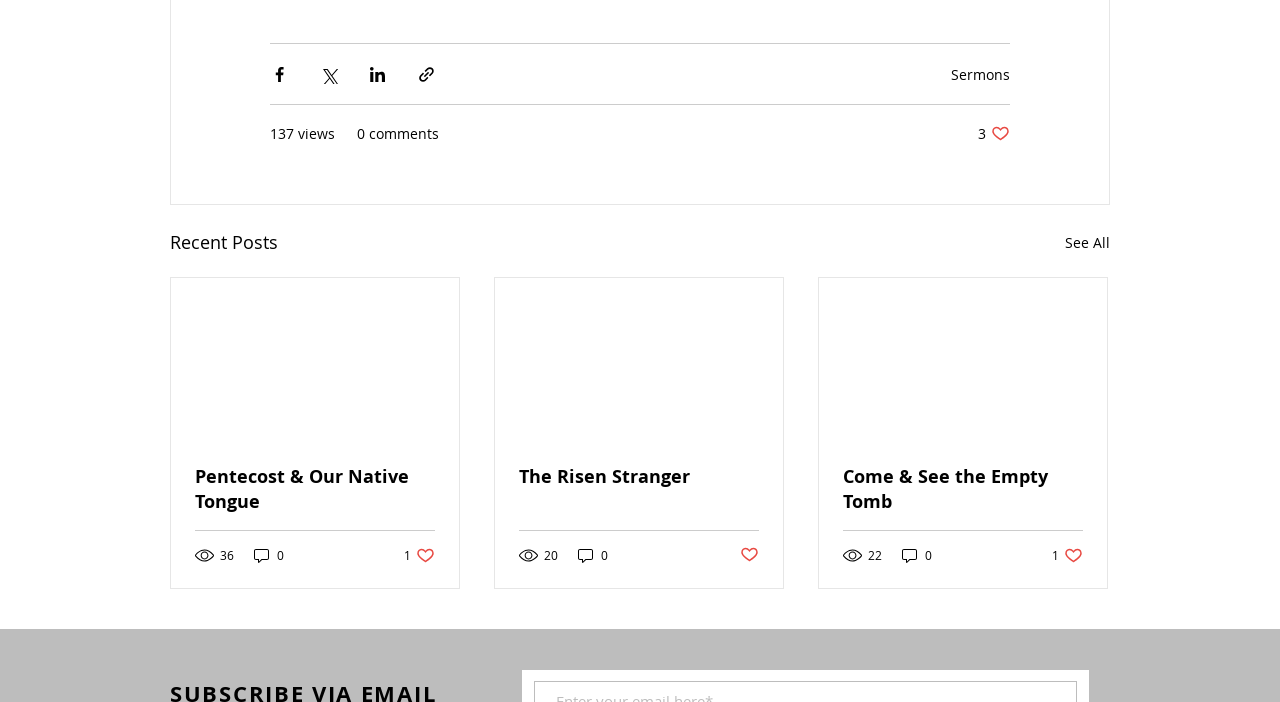Please determine the bounding box of the UI element that matches this description: Pentecost & Our Native Tongue. The coordinates should be given as (top-left x, top-left y, bottom-right x, bottom-right y), with all values between 0 and 1.

[0.152, 0.661, 0.34, 0.732]